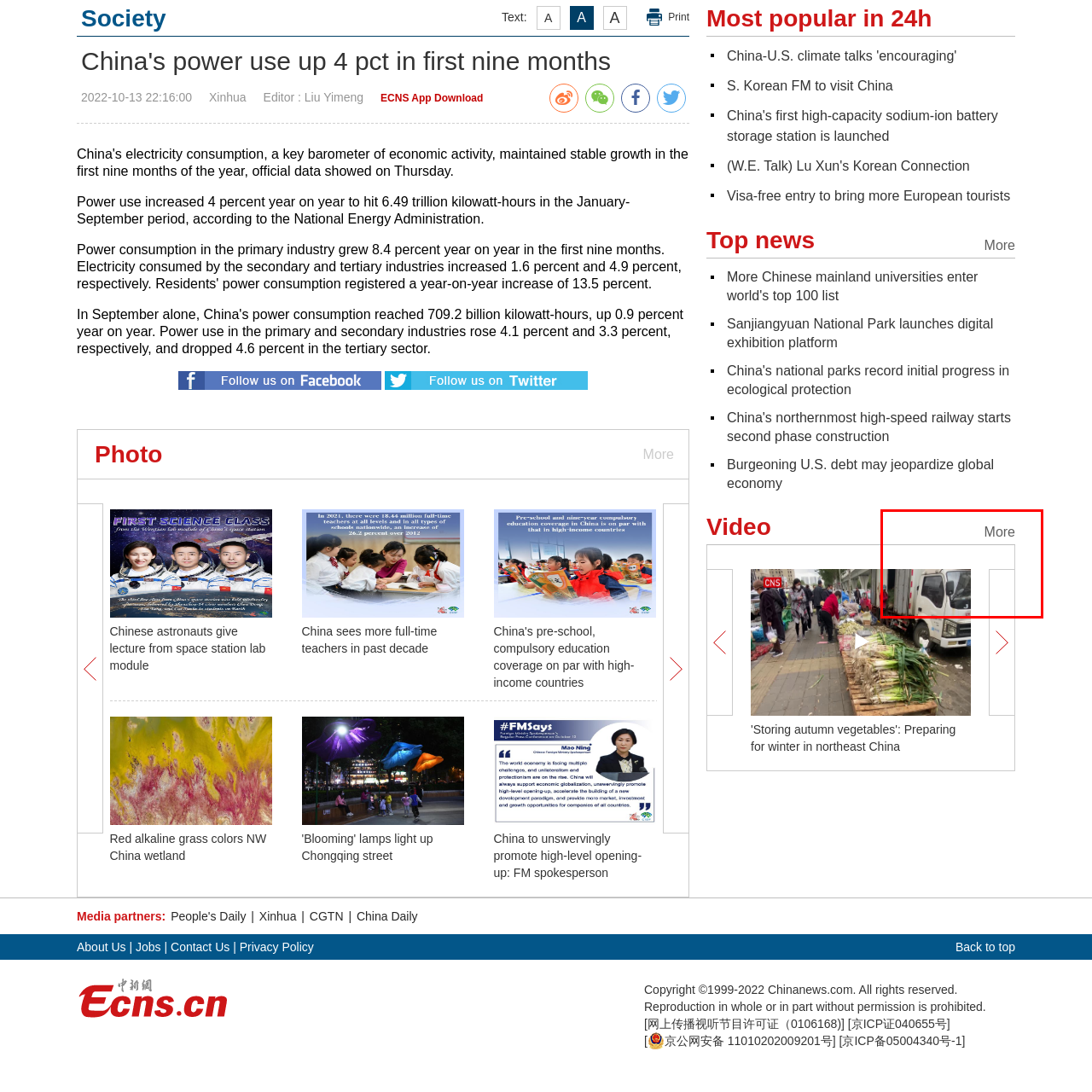What is the atmosphere of the scene?
Analyze the image marked by the red bounding box and respond with an in-depth answer considering the visual clues.

The overall atmosphere of the scene reflects a busy and organized environment, which is integral to the success of large-scale events like the 20th CPC National Congress, and is conveyed through the presence of the truck, the person, and the sense of preparation and coordination.